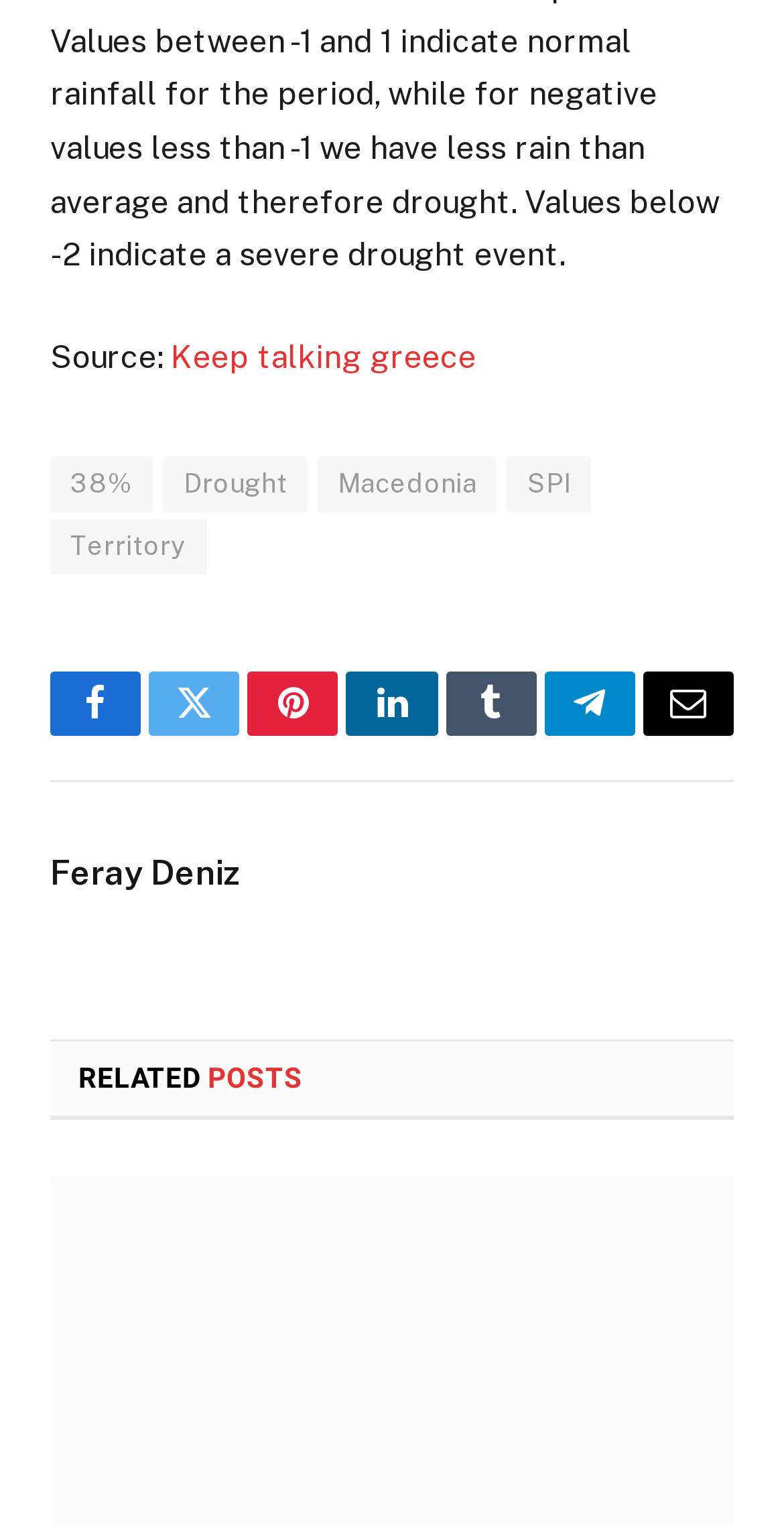Determine the coordinates of the bounding box that should be clicked to complete the instruction: "Explore ICSE Class 10th link". The coordinates should be represented by four float numbers between 0 and 1: [left, top, right, bottom].

None